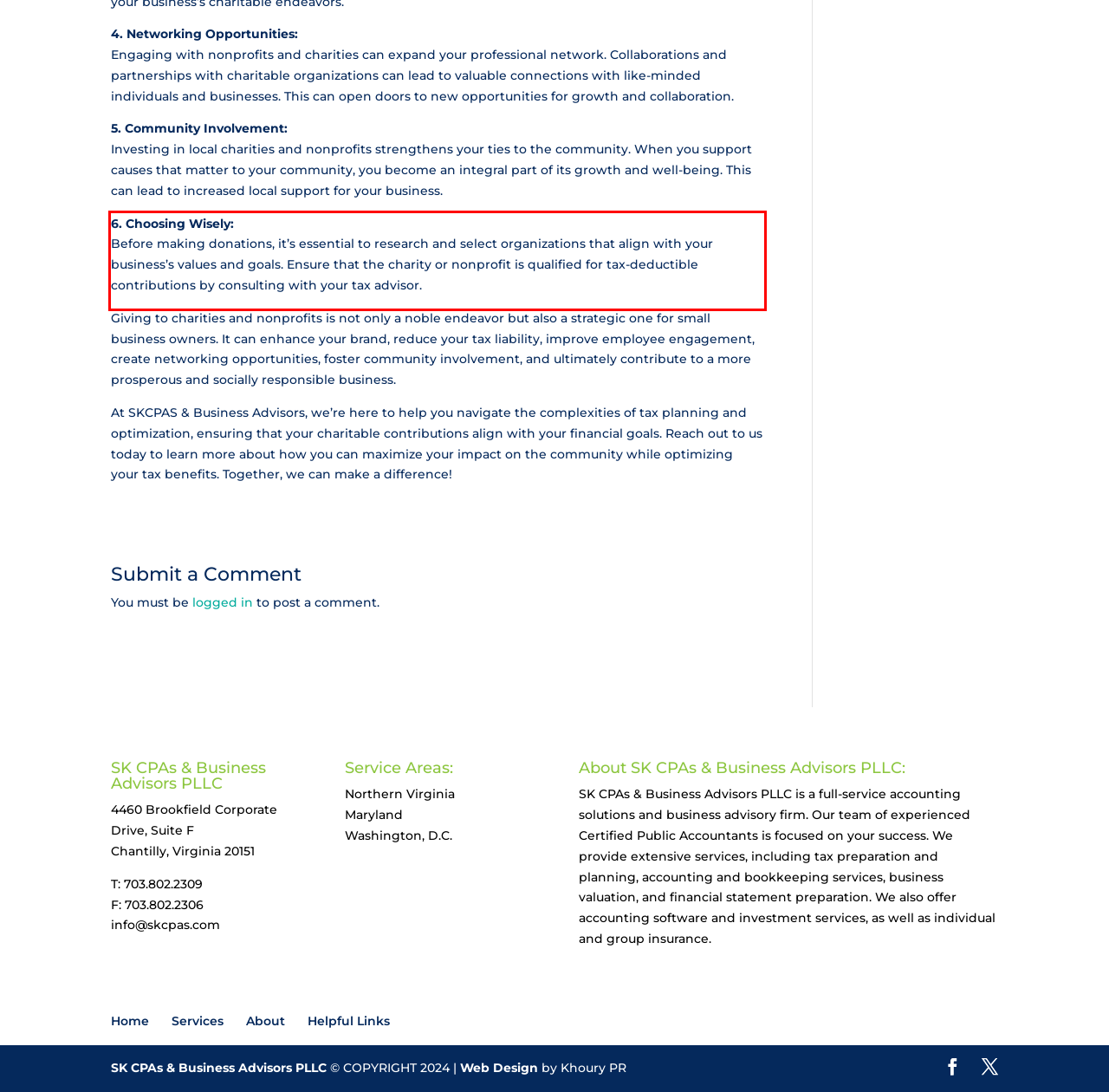Examine the webpage screenshot, find the red bounding box, and extract the text content within this marked area.

6. Choosing Wisely: Before making donations, it’s essential to research and select organizations that align with your business’s values and goals. Ensure that the charity or nonprofit is qualified for tax-deductible contributions by consulting with your tax advisor.